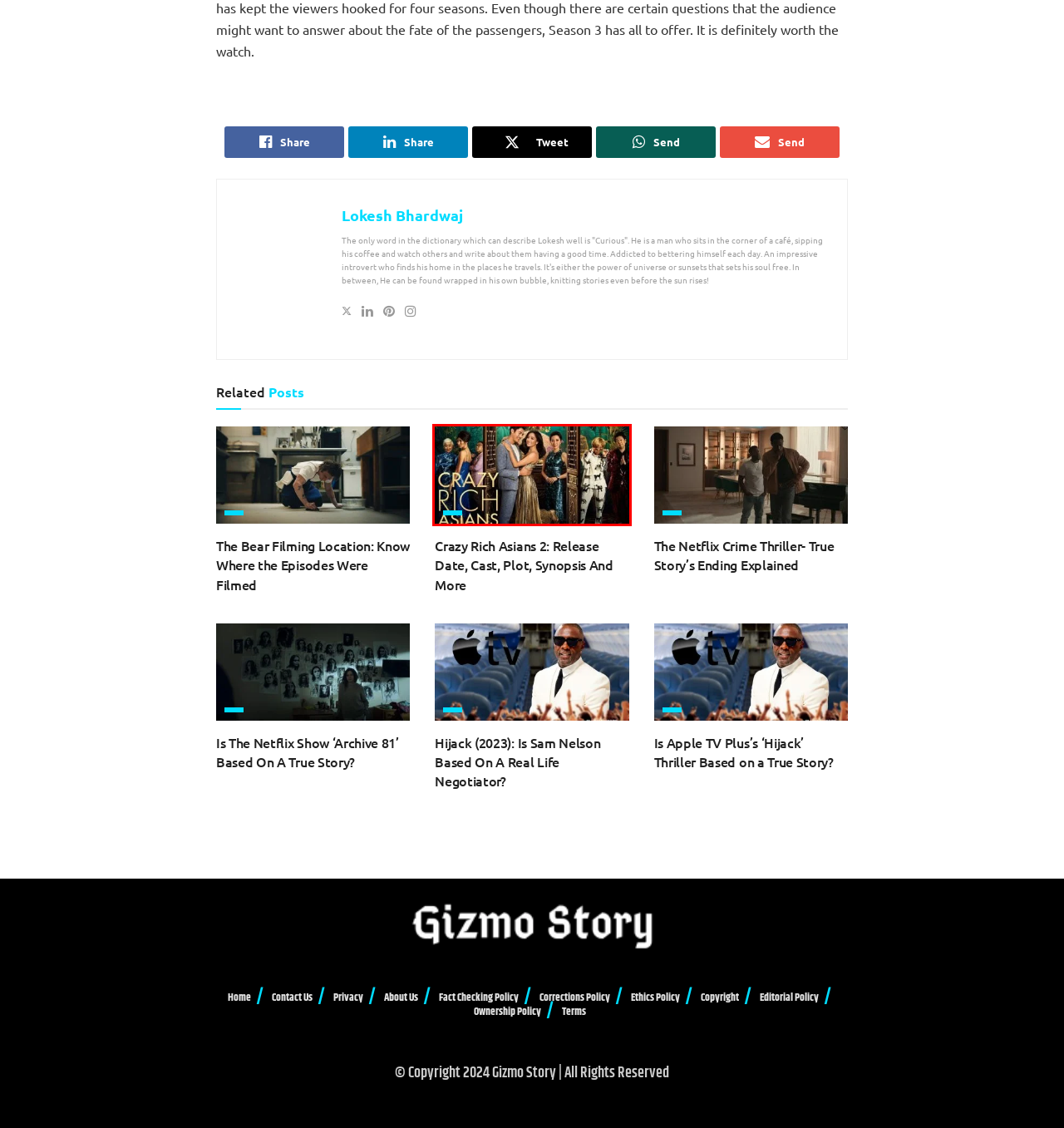Given a screenshot of a webpage with a red bounding box highlighting a UI element, determine which webpage description best matches the new webpage that appears after clicking the highlighted element. Here are the candidates:
A. The Netflix Crime Thriller- True Story's Ending Explained - Gizmo Story
B. Is The Netflix Show 'Archive 81' Based On A True Story?
C. Crazy Rich Asians 2: Release Date, Cast, Plot, Synopsis And More
D. Corrections Policy | Gizmo Story
E. Is Apple TV Plus's 'Hijack' Thriller Based on a True Story? - Gizmo Story
F. The Bear Filming Location: Know Where the Episodes Were Filmed - Gizmo Story
G. Hijack (2023): Is Sam Nelson Based On A Real Life Negotiator? - Gizmo Story
H. TV Features - Gizmo Story

C